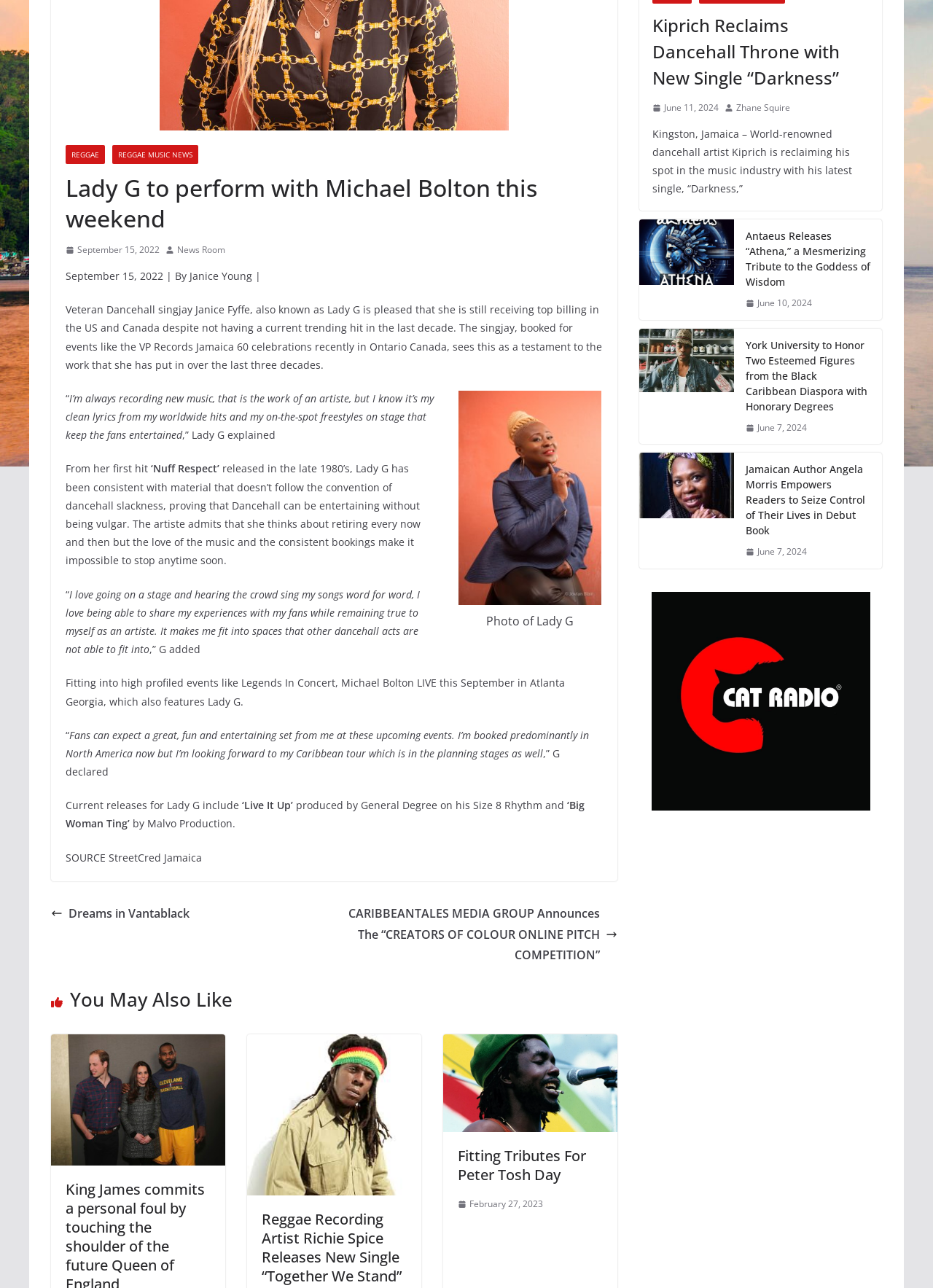Based on the element description February 27, 2023February 27, 2023, identify the bounding box of the UI element in the given webpage screenshot. The coordinates should be in the format (top-left x, top-left y, bottom-right x, bottom-right y) and must be between 0 and 1.

[0.491, 0.929, 0.582, 0.941]